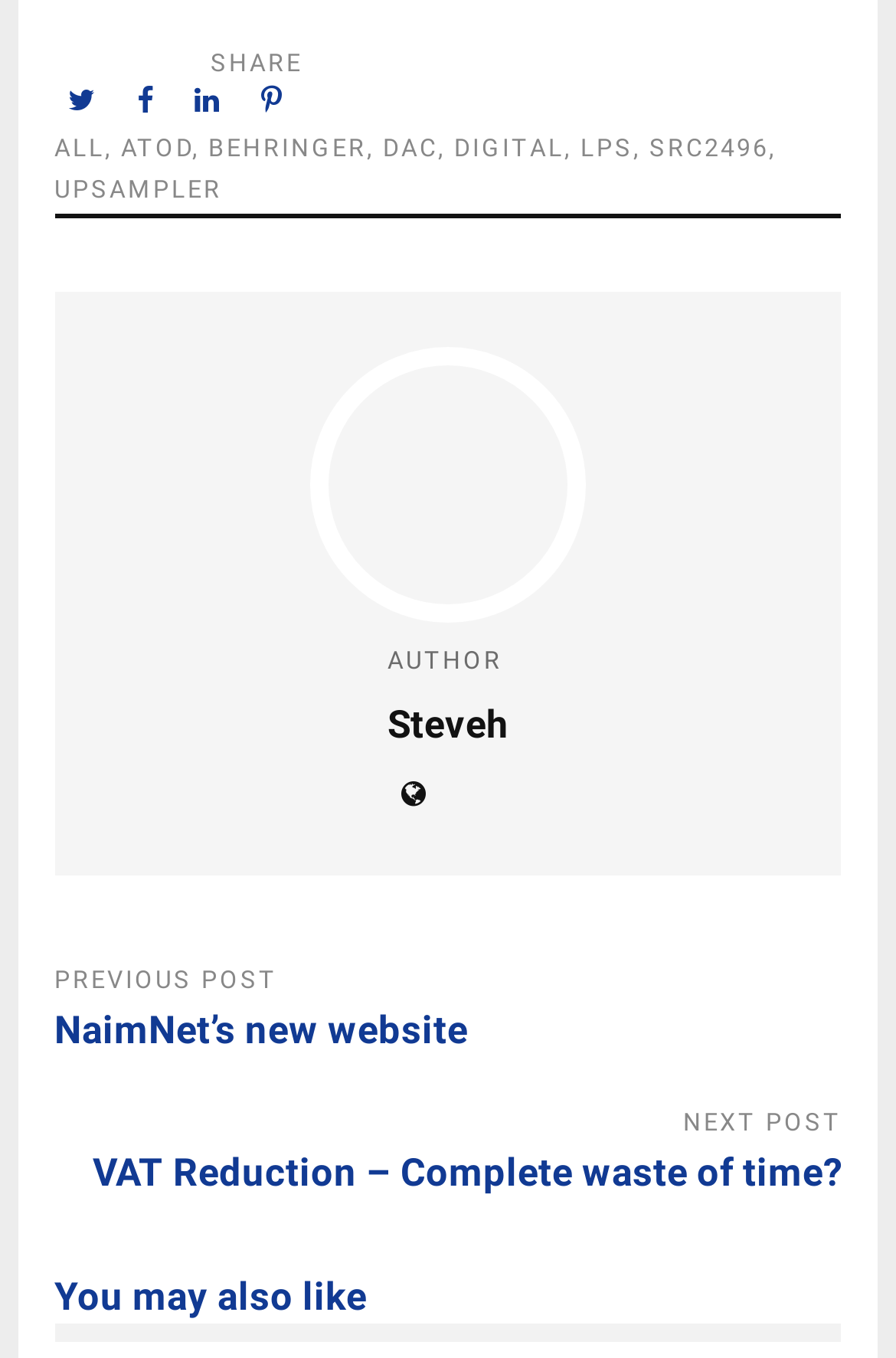Respond to the question below with a single word or phrase:
What is the first link on the top?

ALL